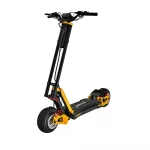Paint a vivid picture with your words by describing the image in detail.

This image showcases the InMotion RS, an advanced electric scooter distinguished by its sleek design and vibrant gold and black color scheme. The scooter features a sturdy frame, ergonomic handlebars, and a robust deck, illustrating its focus on performance and versatility. With dual motors, it promises an exhilarating ride ideal for urban commuting or leisurely journeys. This stylish and functional scooter represents the innovation in personal electric transportation, contributing to a growing trend in eco-friendly mobility options. For those interested in cutting-edge electric vehicles, the InMotion RS is an exciting option to consider.